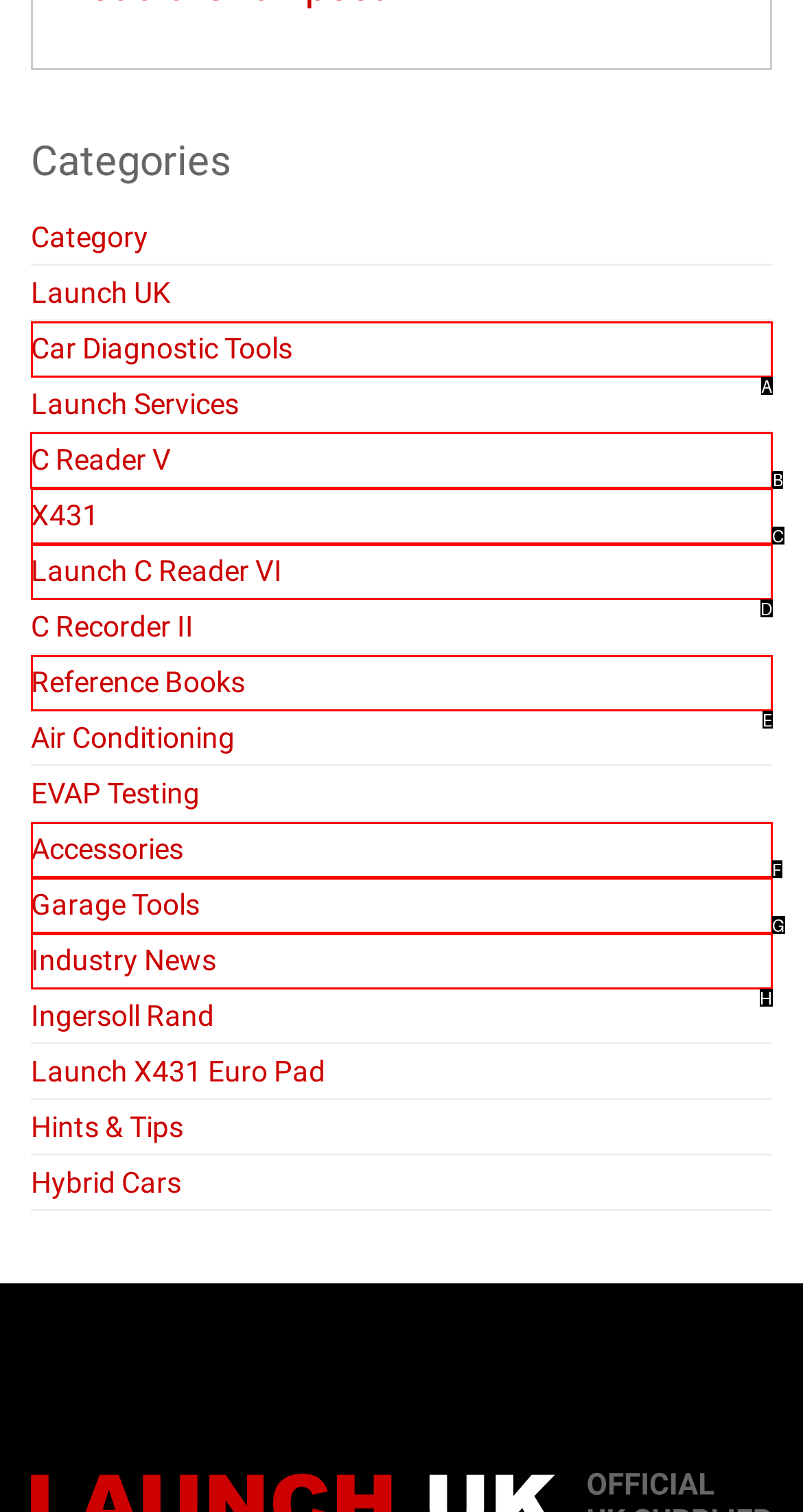Indicate the HTML element to be clicked to accomplish this task: Check out C Reader V Respond using the letter of the correct option.

B